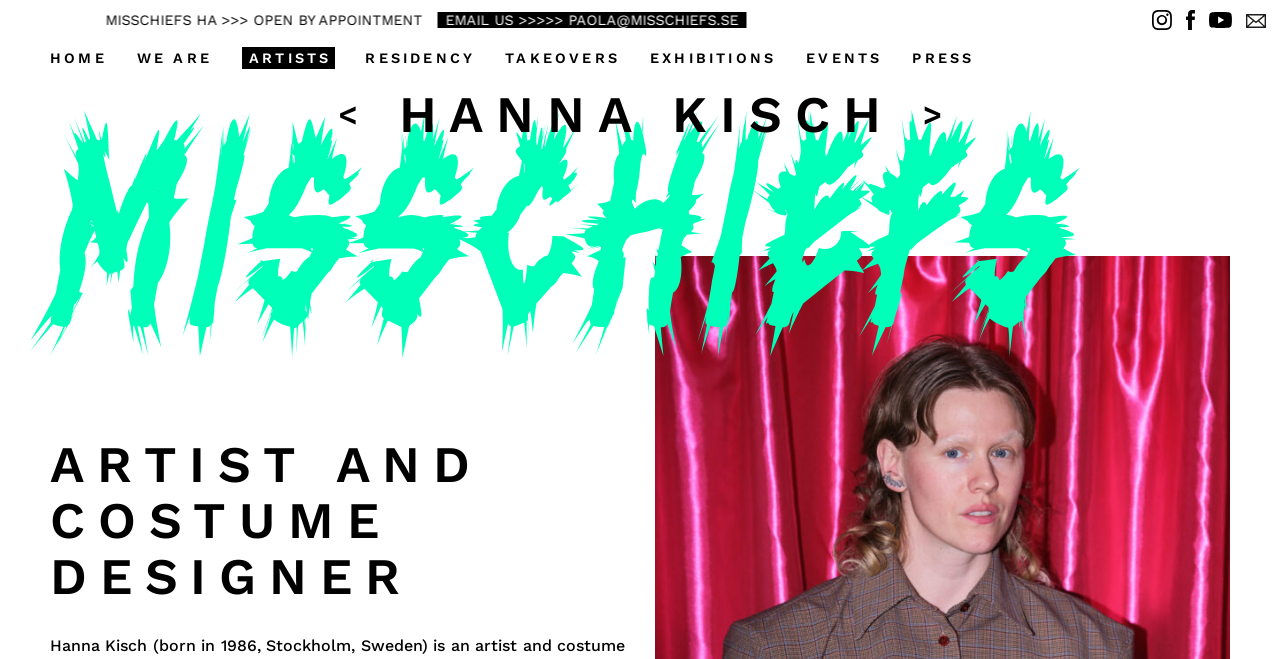Given the webpage screenshot and the description, determine the bounding box coordinates (top-left x, top-left y, bottom-right x, bottom-right y) that define the location of the UI element matching this description: <

[0.26, 0.137, 0.282, 0.209]